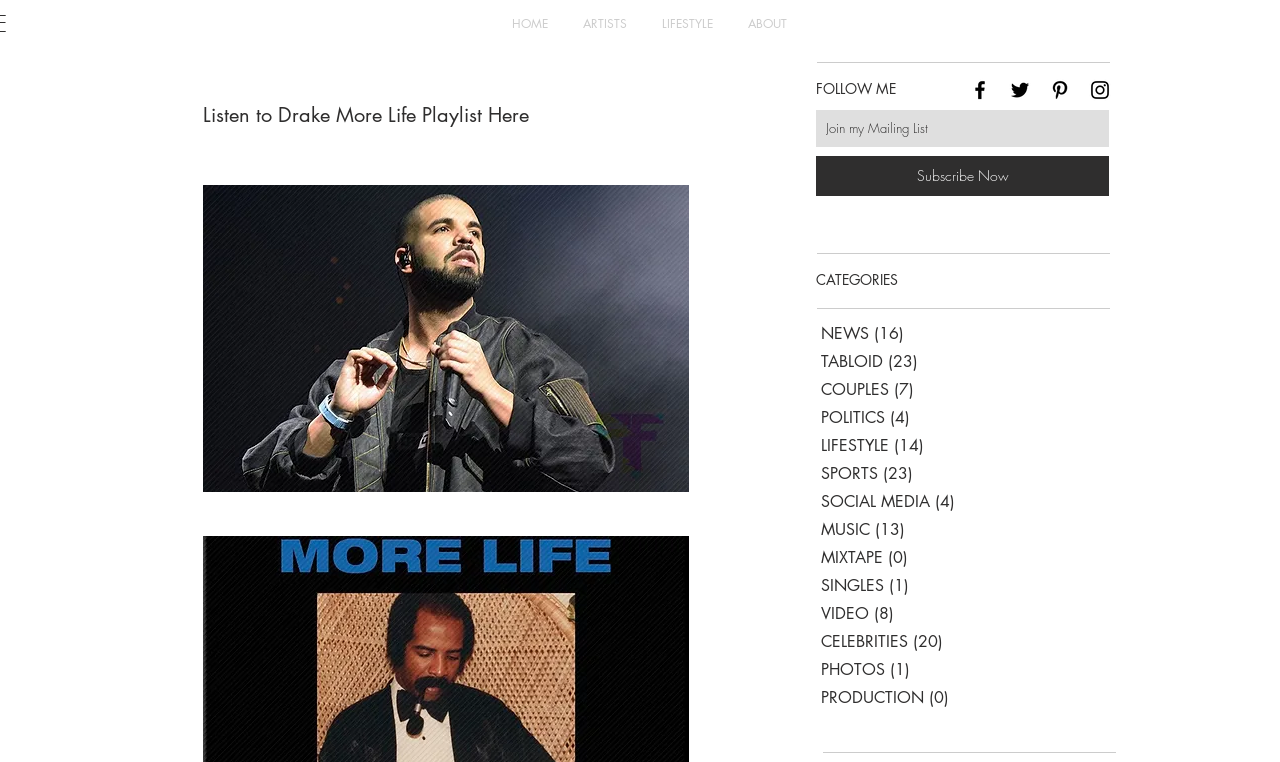Determine the bounding box coordinates of the region I should click to achieve the following instruction: "View the cart". Ensure the bounding box coordinates are four float numbers between 0 and 1, i.e., [left, top, right, bottom].

None